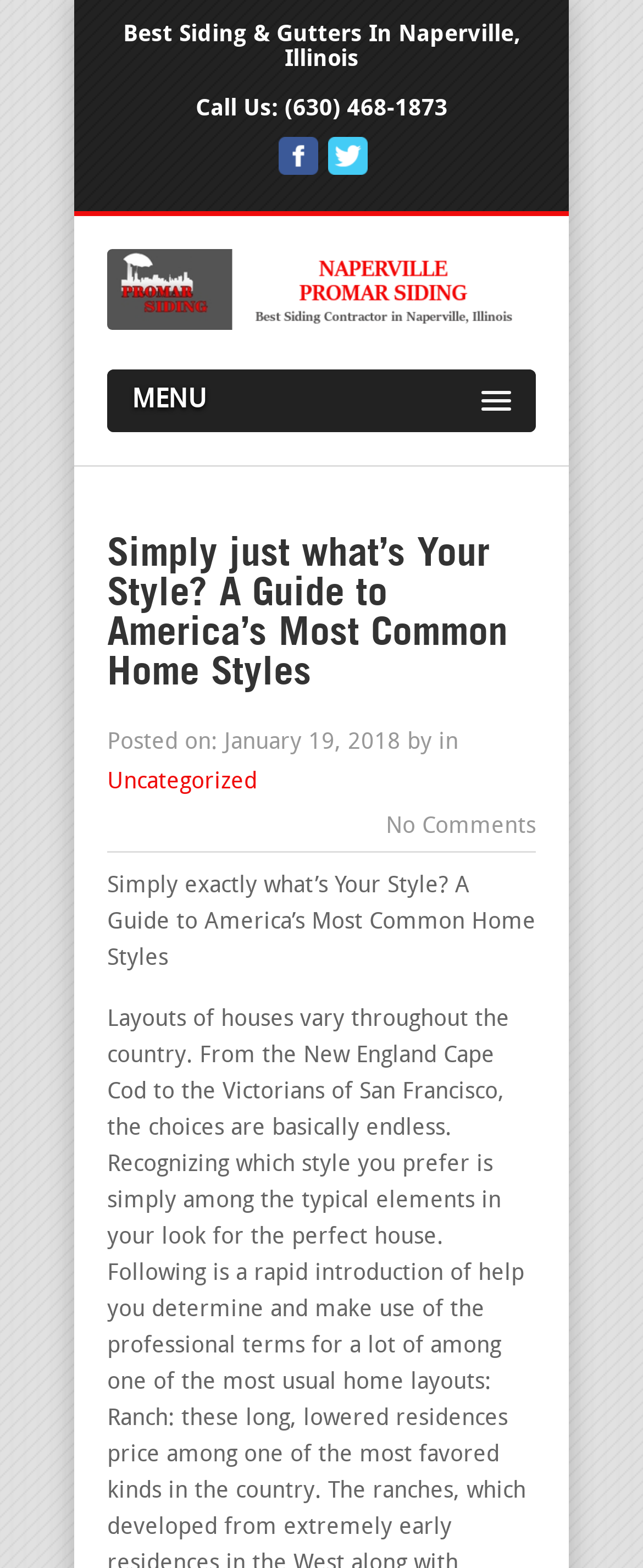What is the phone number to call?
Provide a comprehensive and detailed answer to the question.

I found the phone number by looking at the 'Call Us:' section, which is accompanied by a link with the phone number.